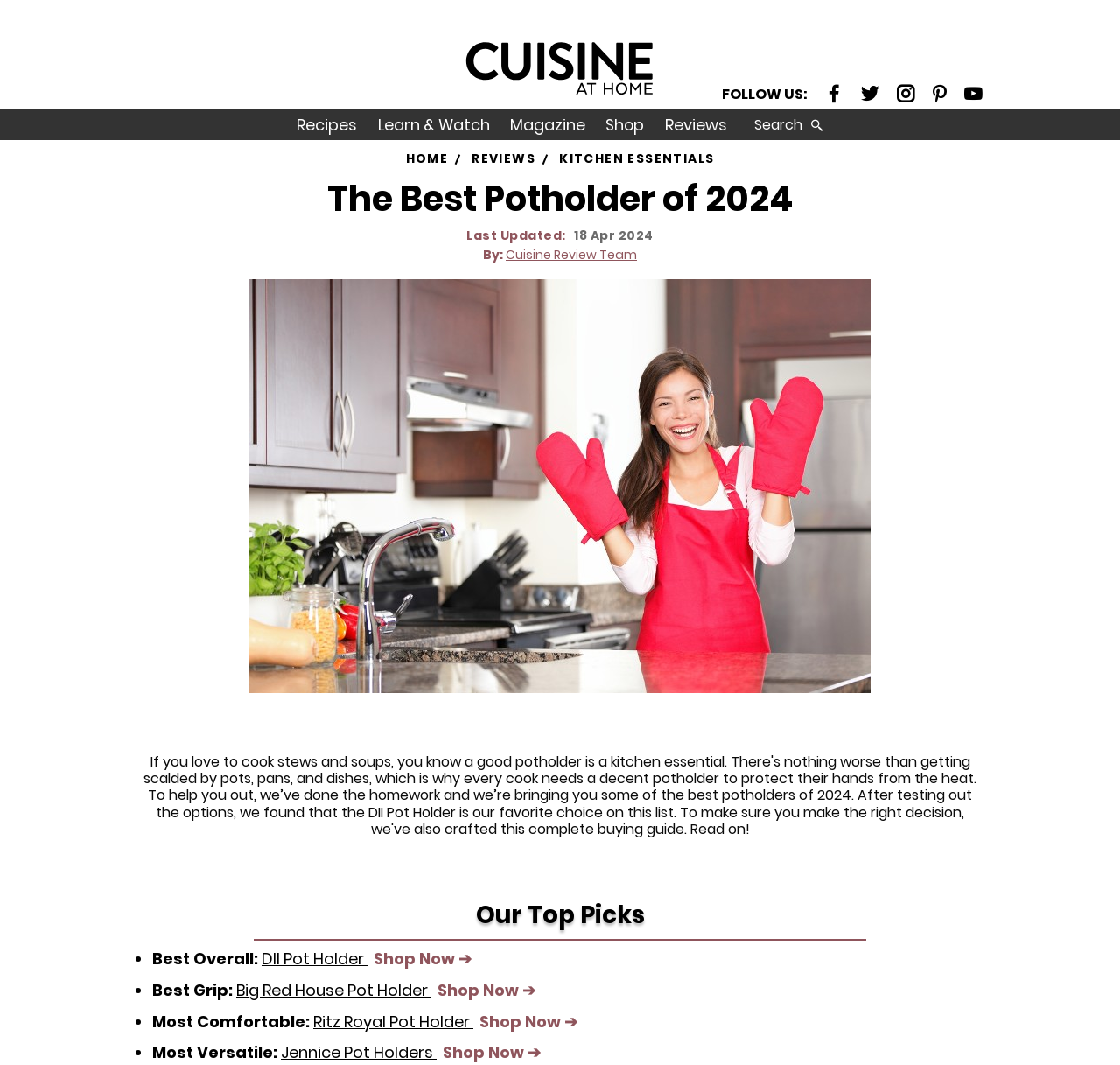What is the headline of the webpage?

The Best Potholder of 2024